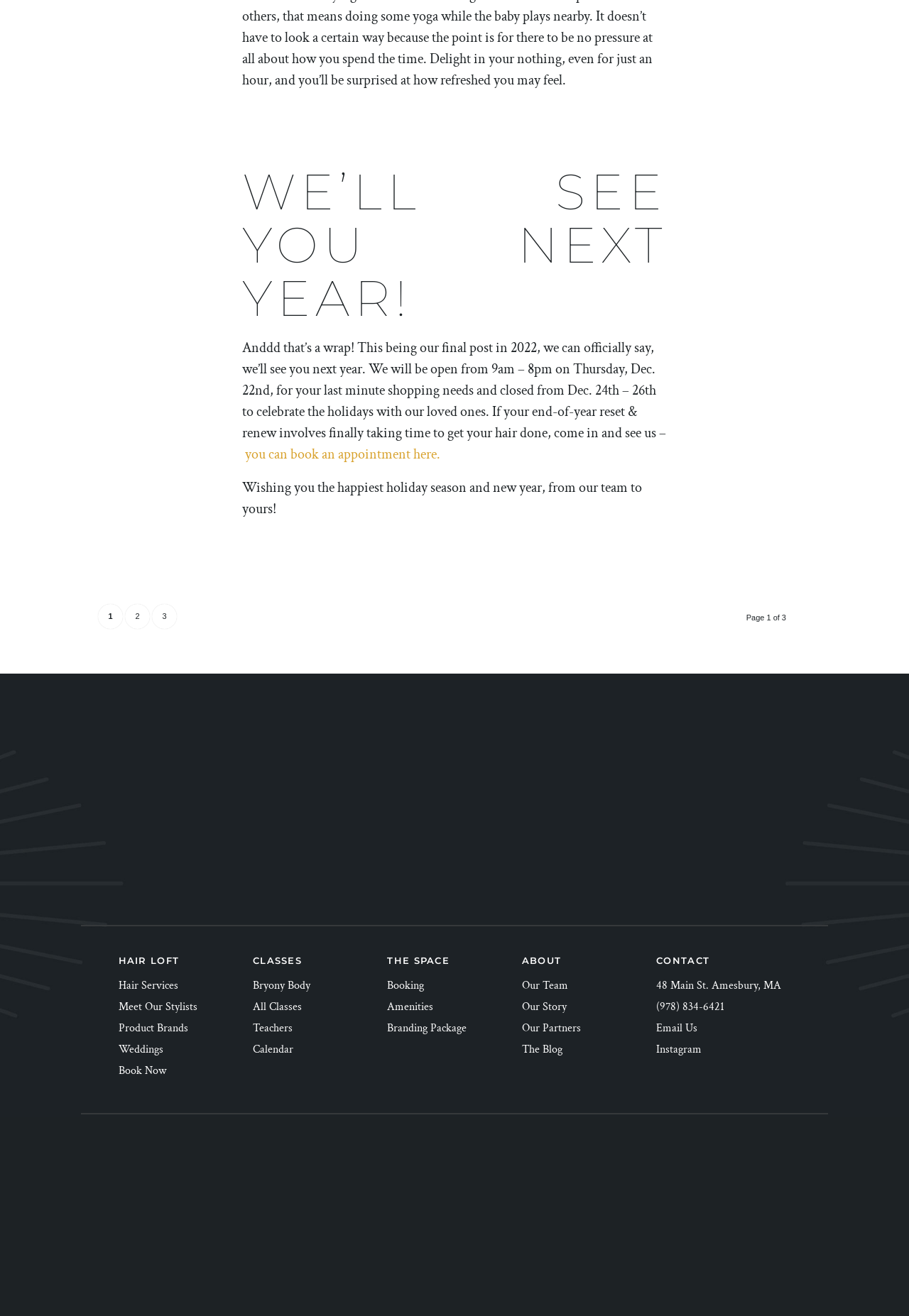Determine the bounding box for the HTML element described here: "2". The coordinates should be given as [left, top, right, bottom] with each number being a float between 0 and 1.

[0.138, 0.459, 0.165, 0.478]